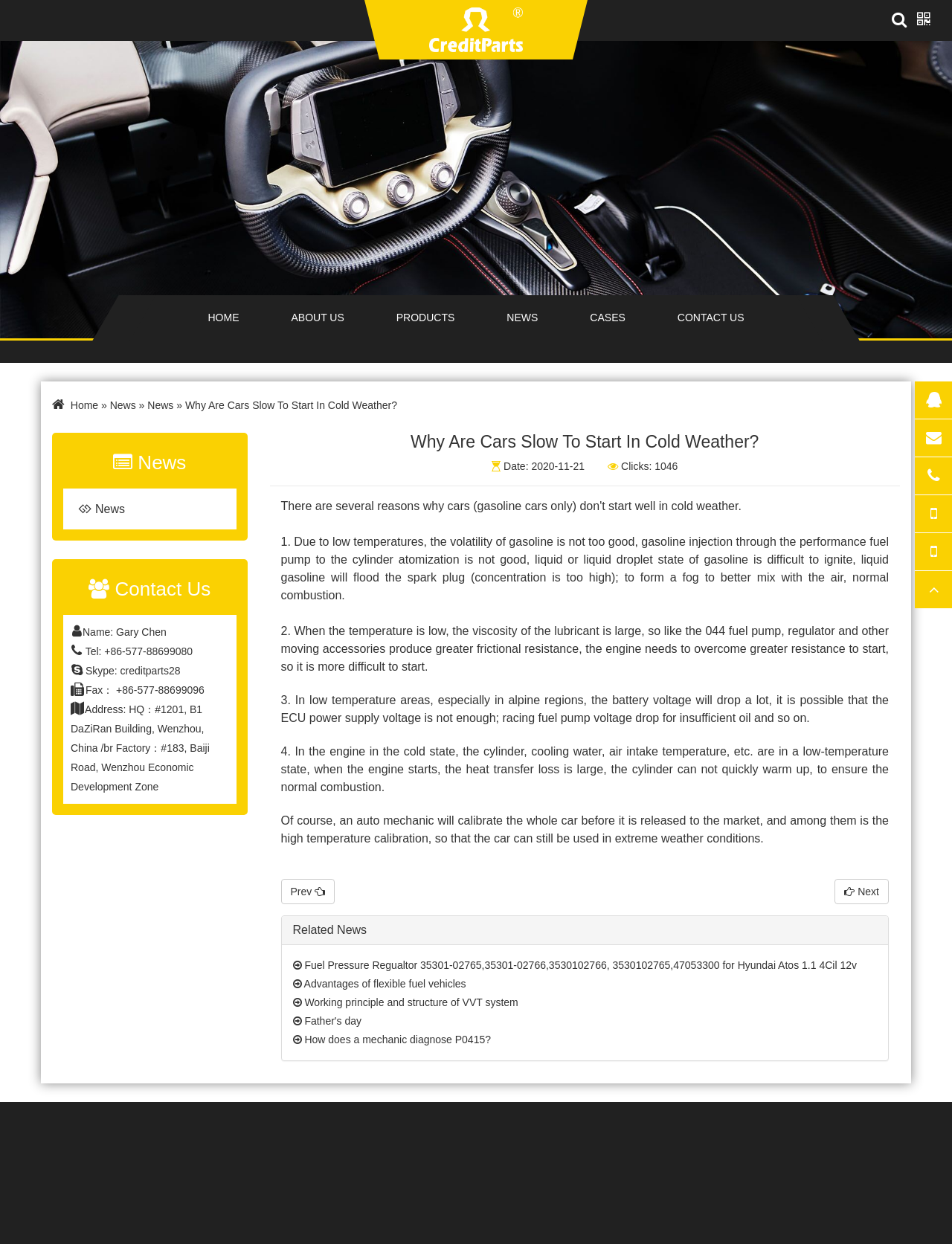What is the name of the contact person?
Using the visual information, answer the question in a single word or phrase.

Gary Chen